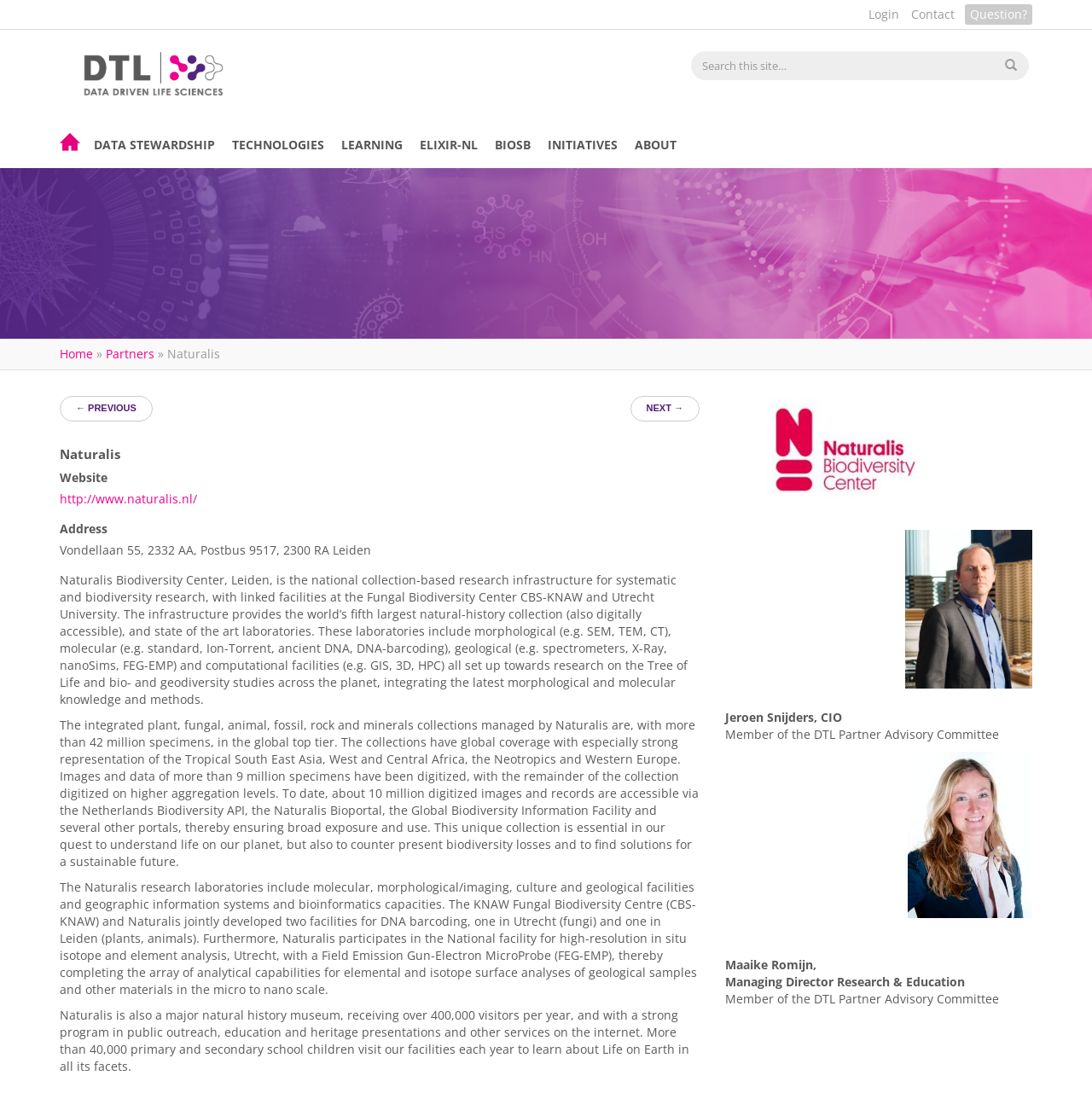Pinpoint the bounding box coordinates of the area that must be clicked to complete this instruction: "Go to HOME".

[0.055, 0.121, 0.073, 0.14]